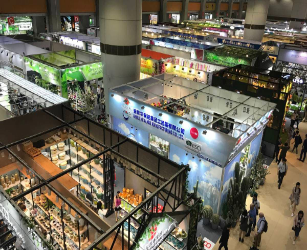What is the purpose of the bright lighting in the image?
Please ensure your answer is as detailed and informative as possible.

The bright lighting in the image contributes to an energetic ambiance, making each booth more appealing to visitors, which is essential for attracting attendees and fostering business connections and opportunities at the trade fair.